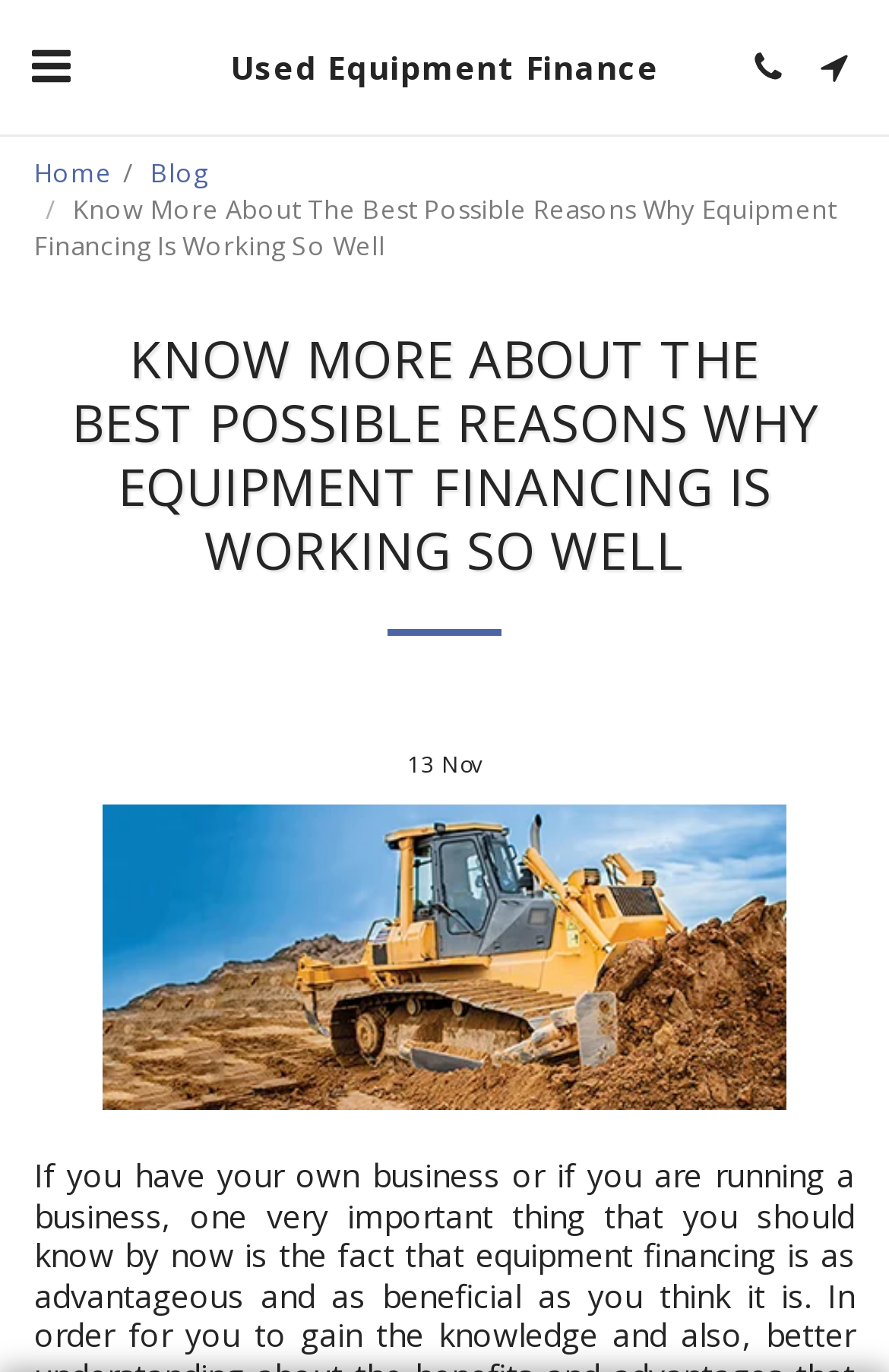How many links are in the top navigation bar?
Use the image to answer the question with a single word or phrase.

3